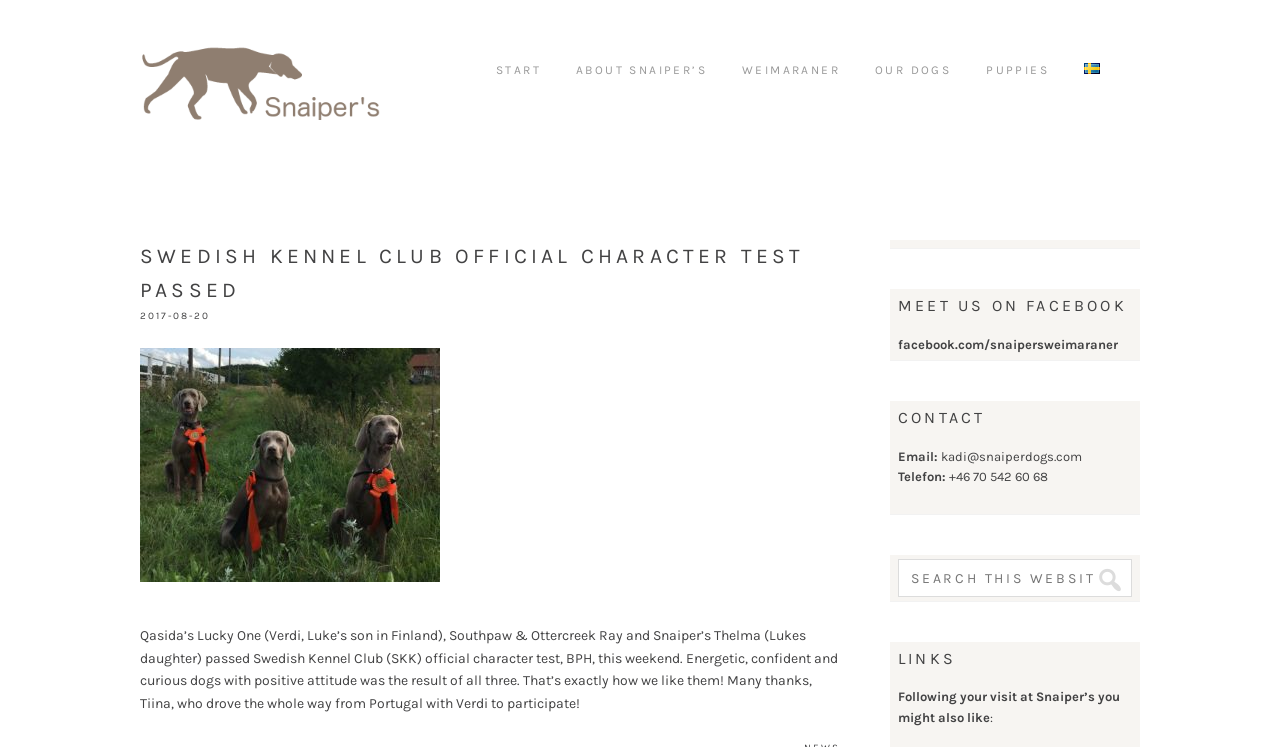Please locate the bounding box coordinates of the element that should be clicked to achieve the given instruction: "Click on the 'START' link".

[0.387, 0.054, 0.423, 0.134]